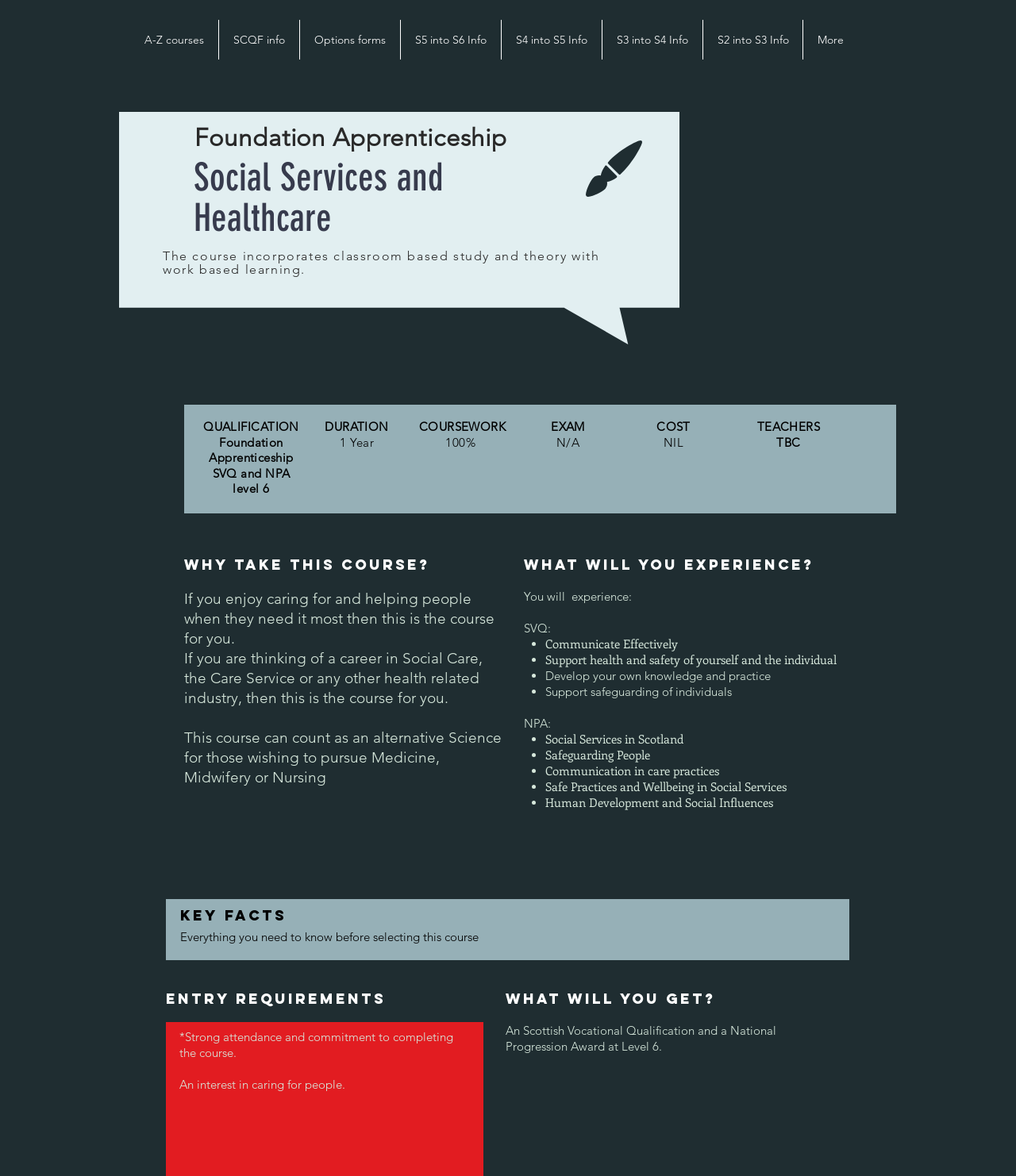Please identify the bounding box coordinates of the clickable area that will allow you to execute the instruction: "Get more information on WHY TAKE THIS COURSE?".

[0.181, 0.472, 0.494, 0.488]